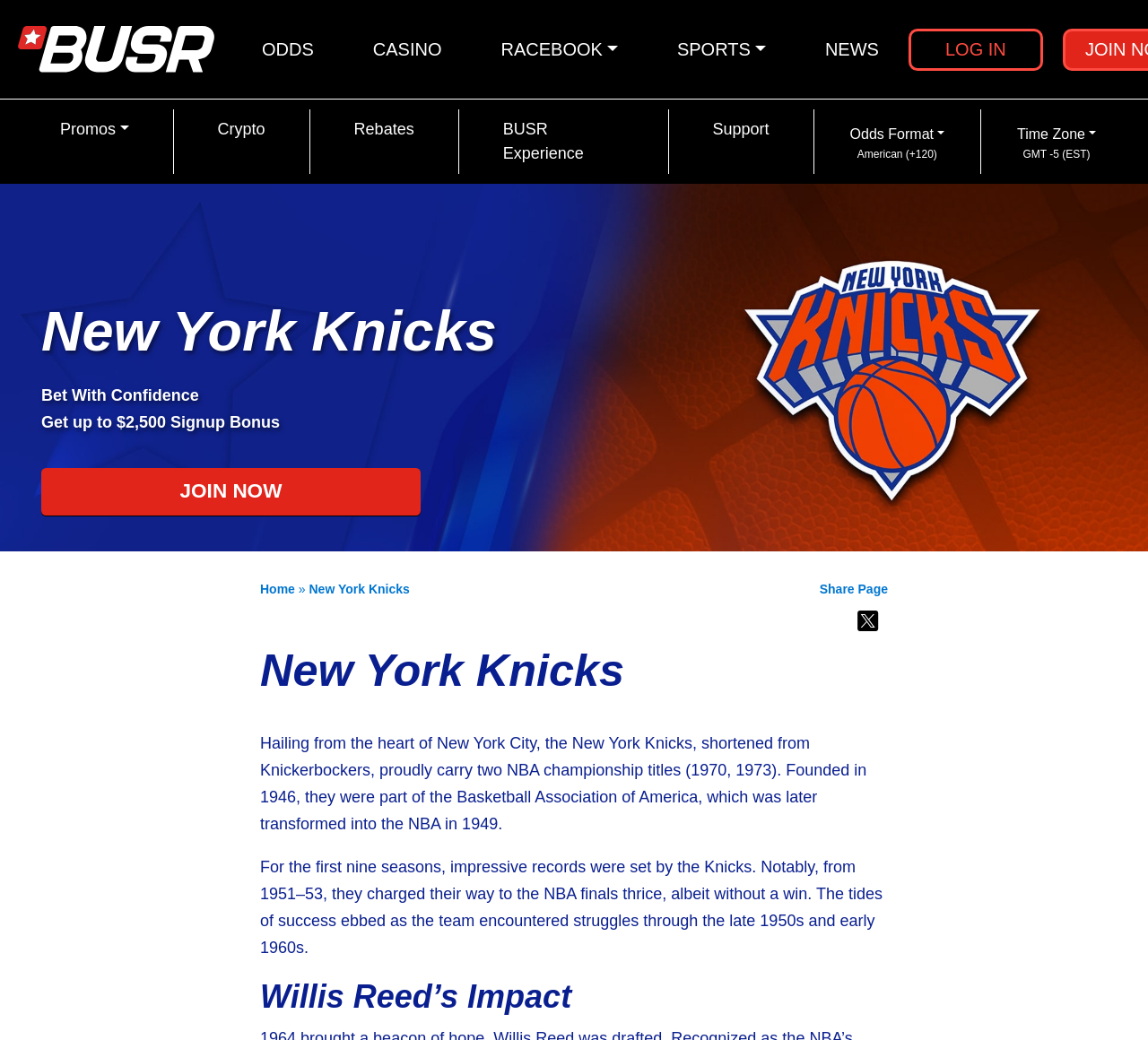Answer the question with a brief word or phrase:
What is the maximum signup bonus offered?

$2,500